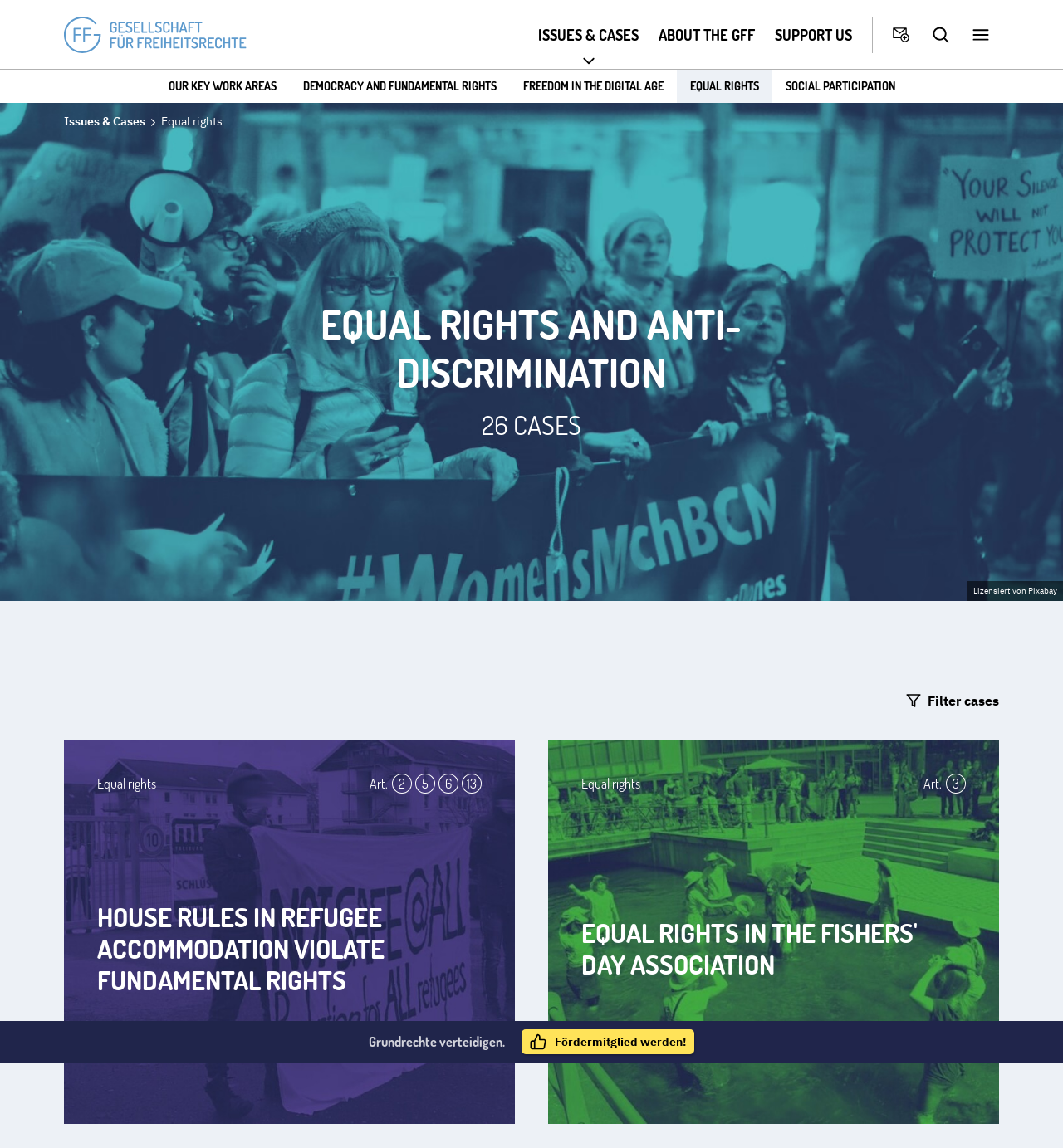Provide the bounding box coordinates for the UI element that is described as: "7".

None